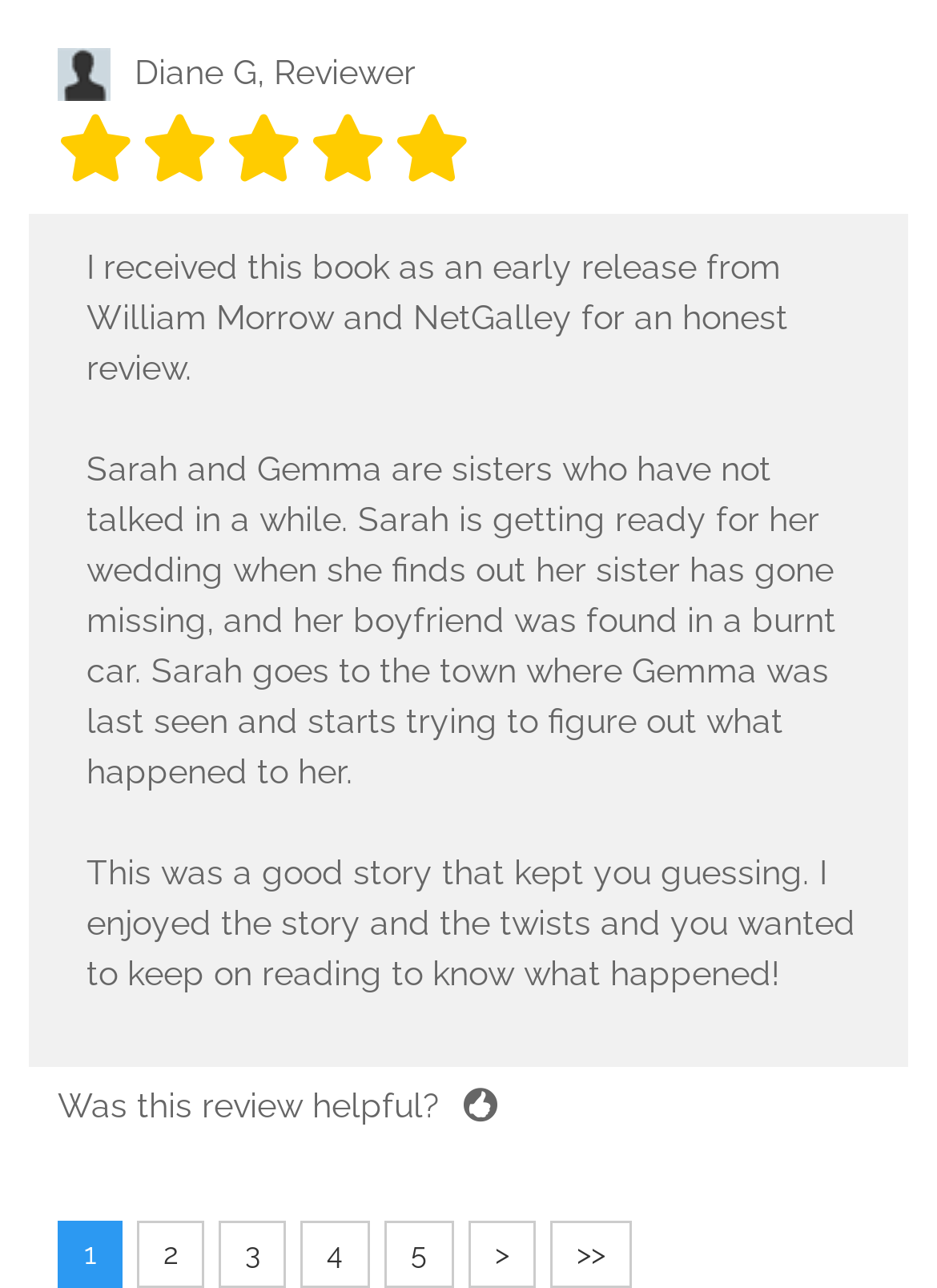Is the review helpful?
Kindly give a detailed and elaborate answer to the question.

The review asks 'Was this review helpful?' but does not provide an answer, suggesting that it is a question for the reader to respond to.